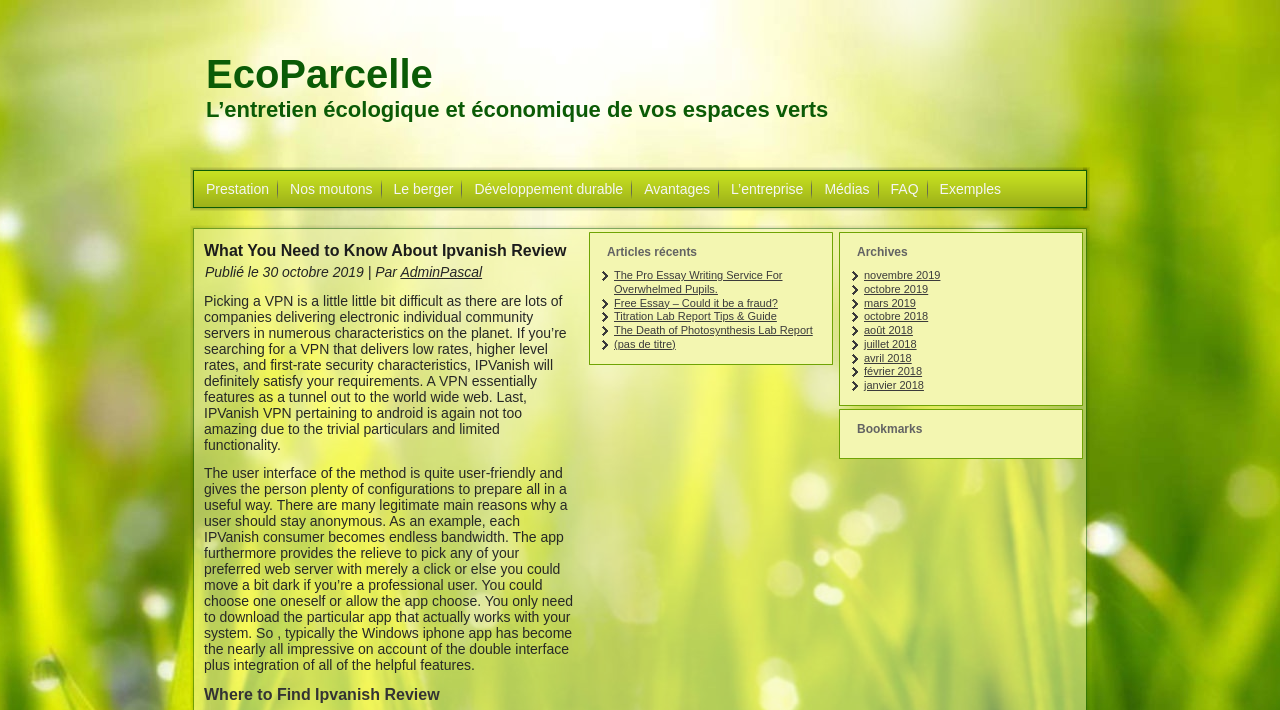Give a short answer to this question using one word or a phrase:
How many links are in the navigation menu?

9